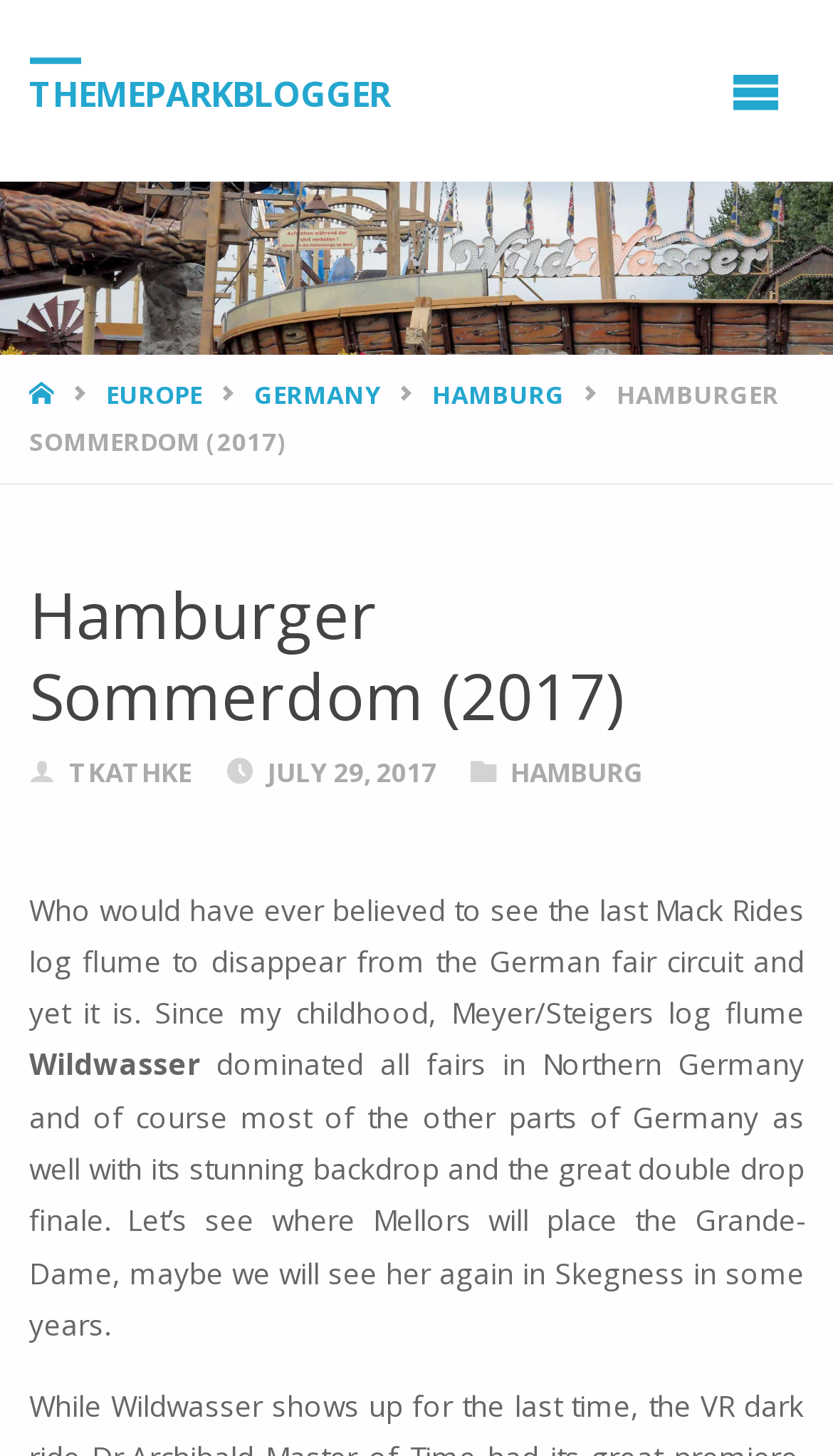Provide the bounding box coordinates of the area you need to click to execute the following instruction: "check author profile".

[0.083, 0.518, 0.231, 0.543]